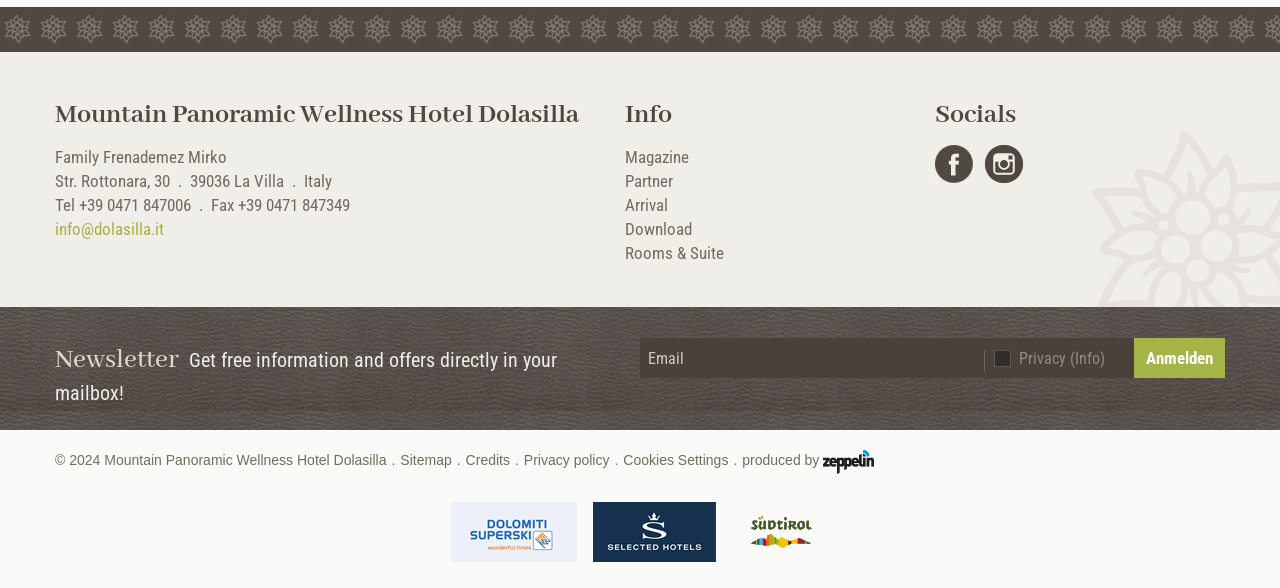Determine the bounding box coordinates of the region that needs to be clicked to achieve the task: "Click on free video poker".

None